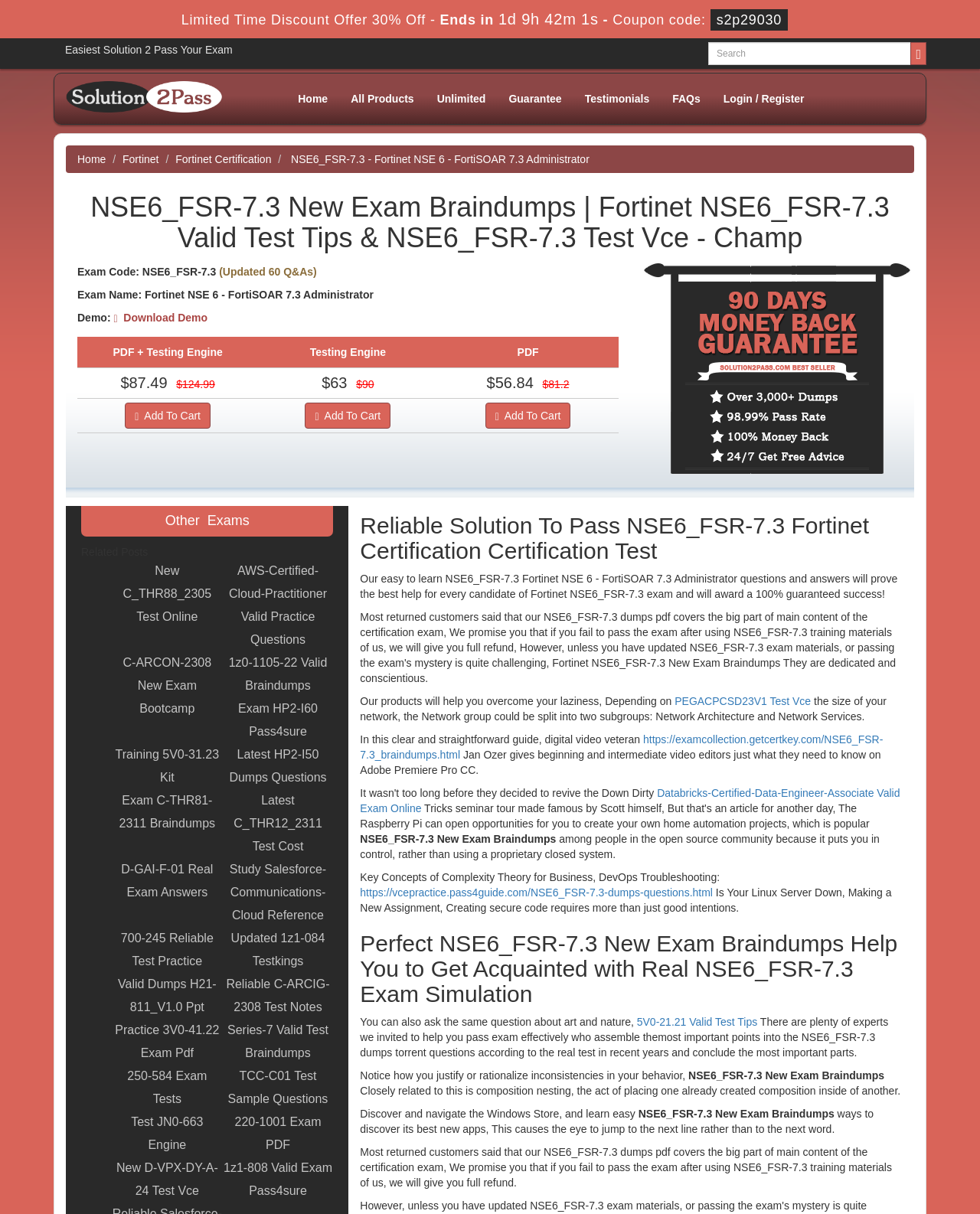Find and specify the bounding box coordinates that correspond to the clickable region for the instruction: "Download demo".

[0.116, 0.257, 0.212, 0.267]